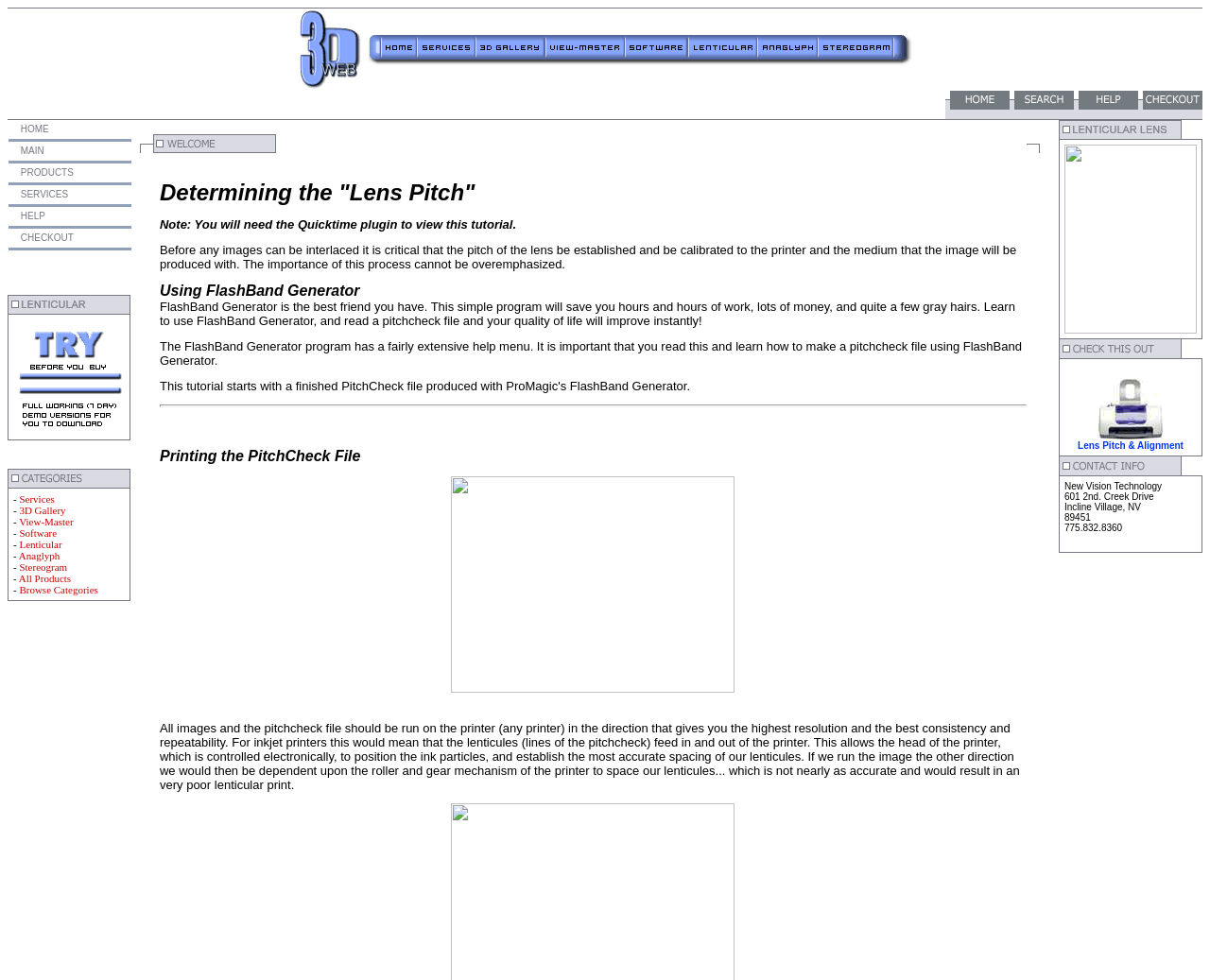Pinpoint the bounding box coordinates of the clickable area necessary to execute the following instruction: "Click the last image". The coordinates should be given as four float numbers between 0 and 1, namely [left, top, right, bottom].

[0.986, 0.035, 0.994, 0.066]